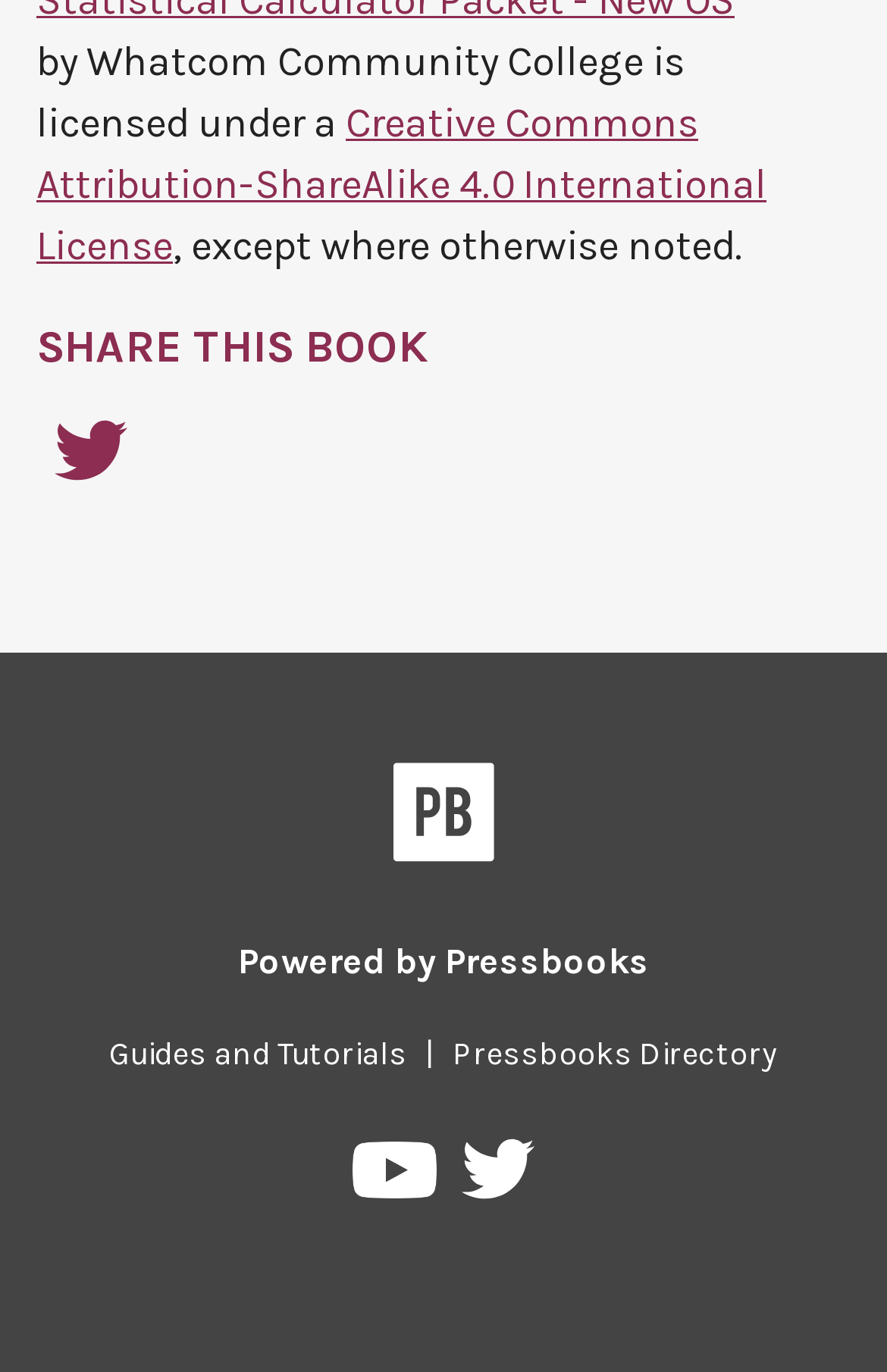Locate the bounding box coordinates of the clickable part needed for the task: "Share on Twitter".

[0.041, 0.304, 0.164, 0.369]